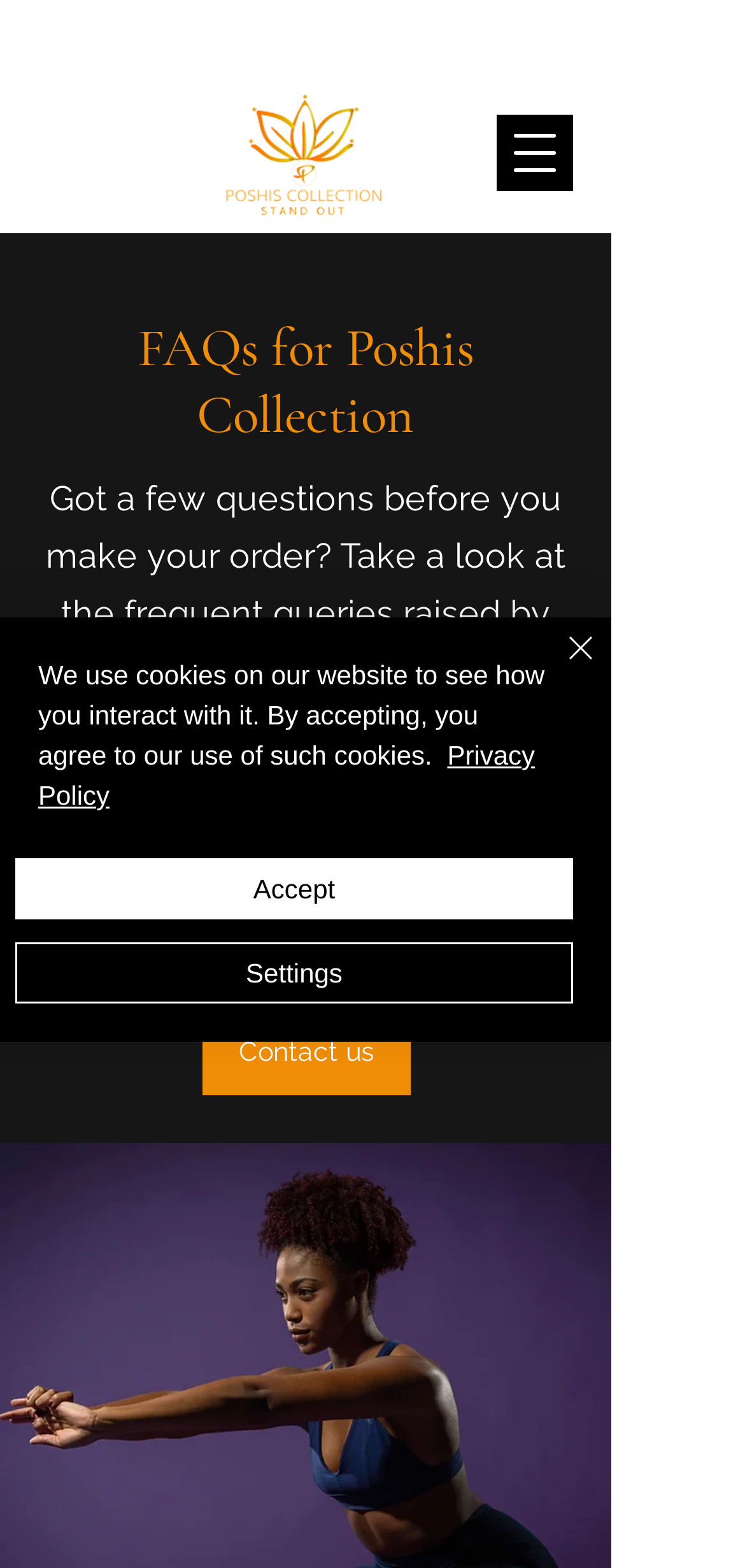Find the bounding box coordinates for the area that must be clicked to perform this action: "Call the phone number".

[0.297, 0.017, 0.523, 0.037]